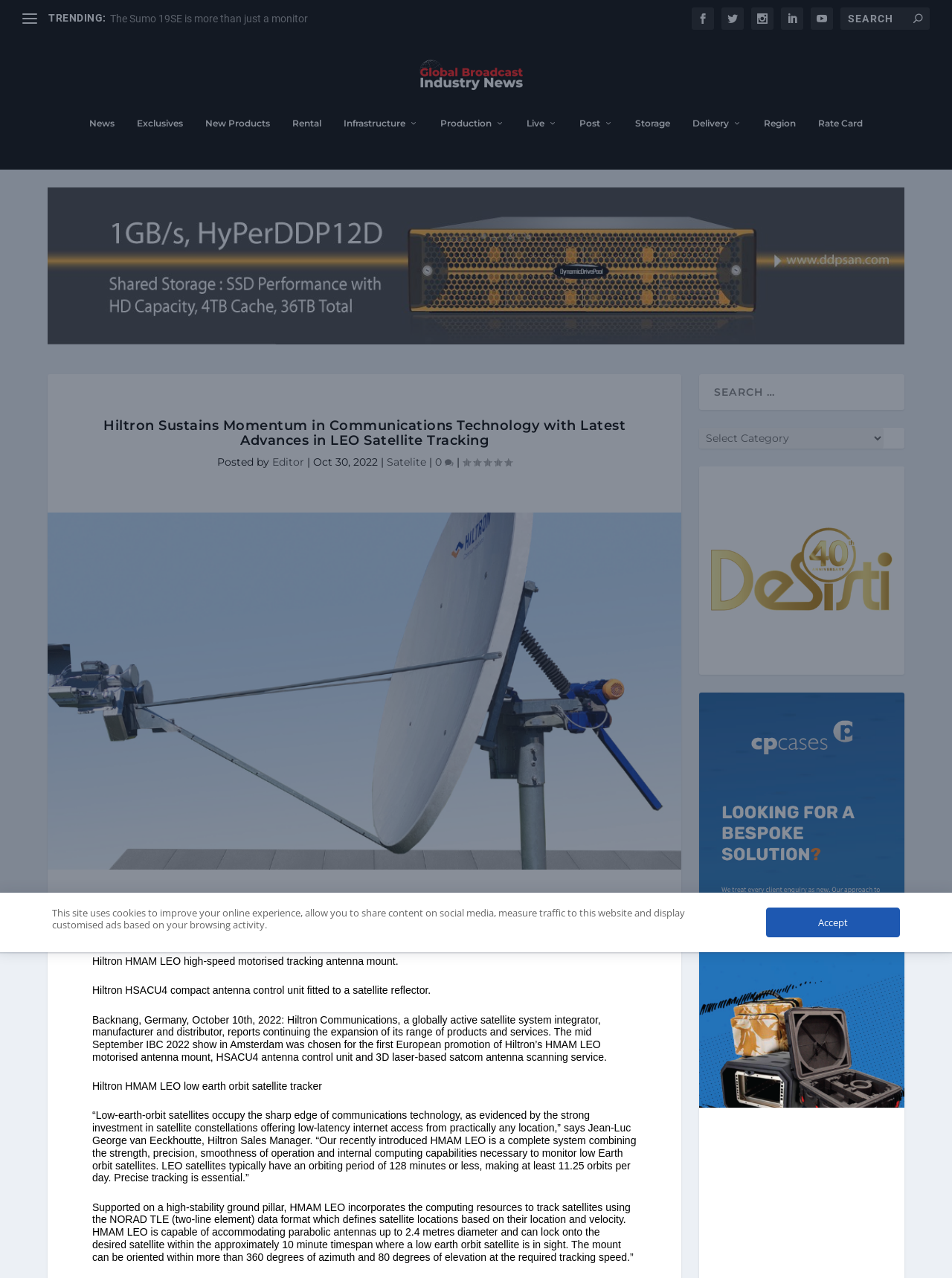What is the date of the article?
Provide a detailed answer to the question using information from the image.

The date of the article is mentioned in the webpage content, specifically in the section 'Posted by Editor | Oct 30, 2022'.